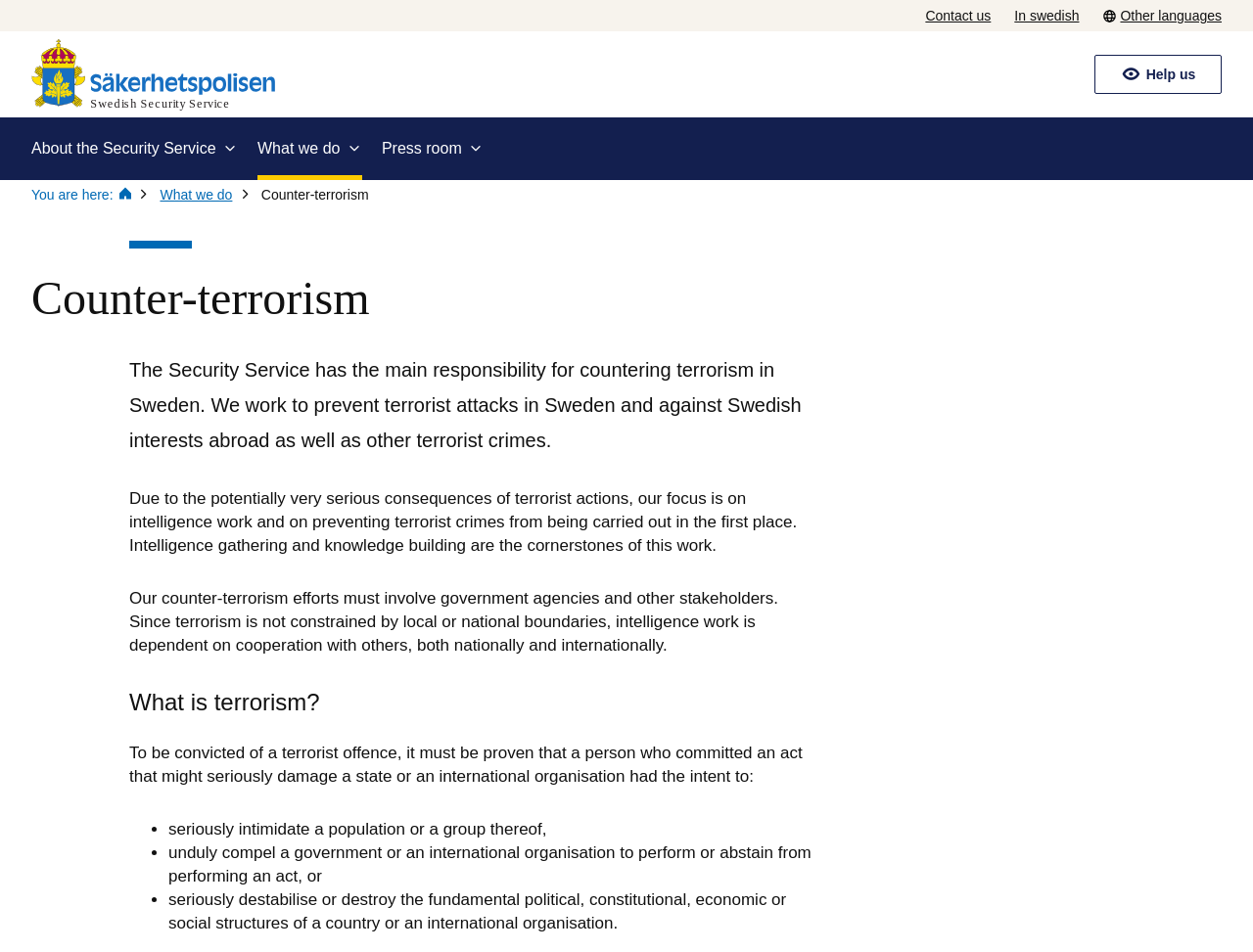What is the position of the 'Contact us' link on the webpage? Look at the image and give a one-word or short phrase answer.

Top right